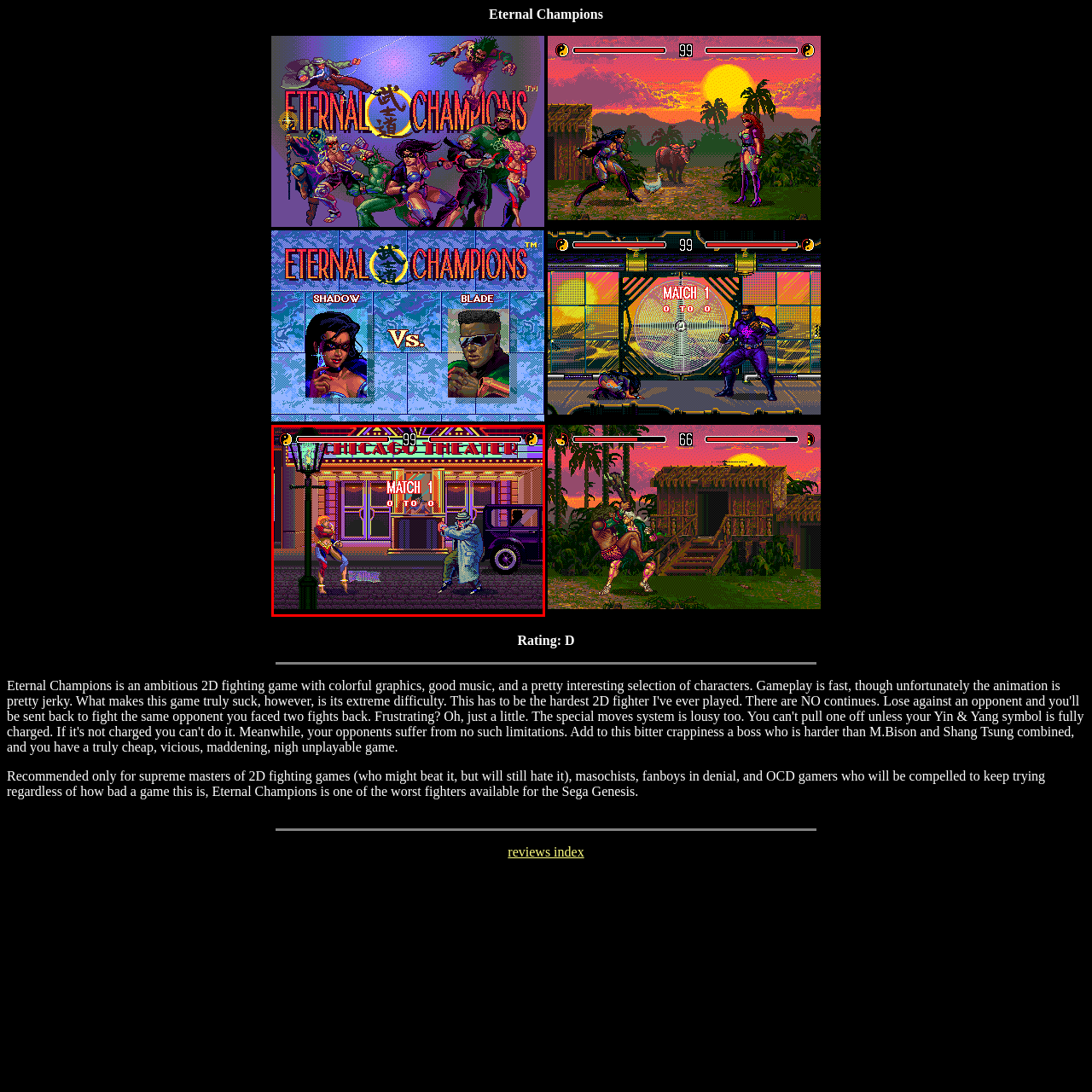What is the character on the right wearing?
Look closely at the image within the red bounding box and respond to the question with one word or a brief phrase.

Trench coat and fedora